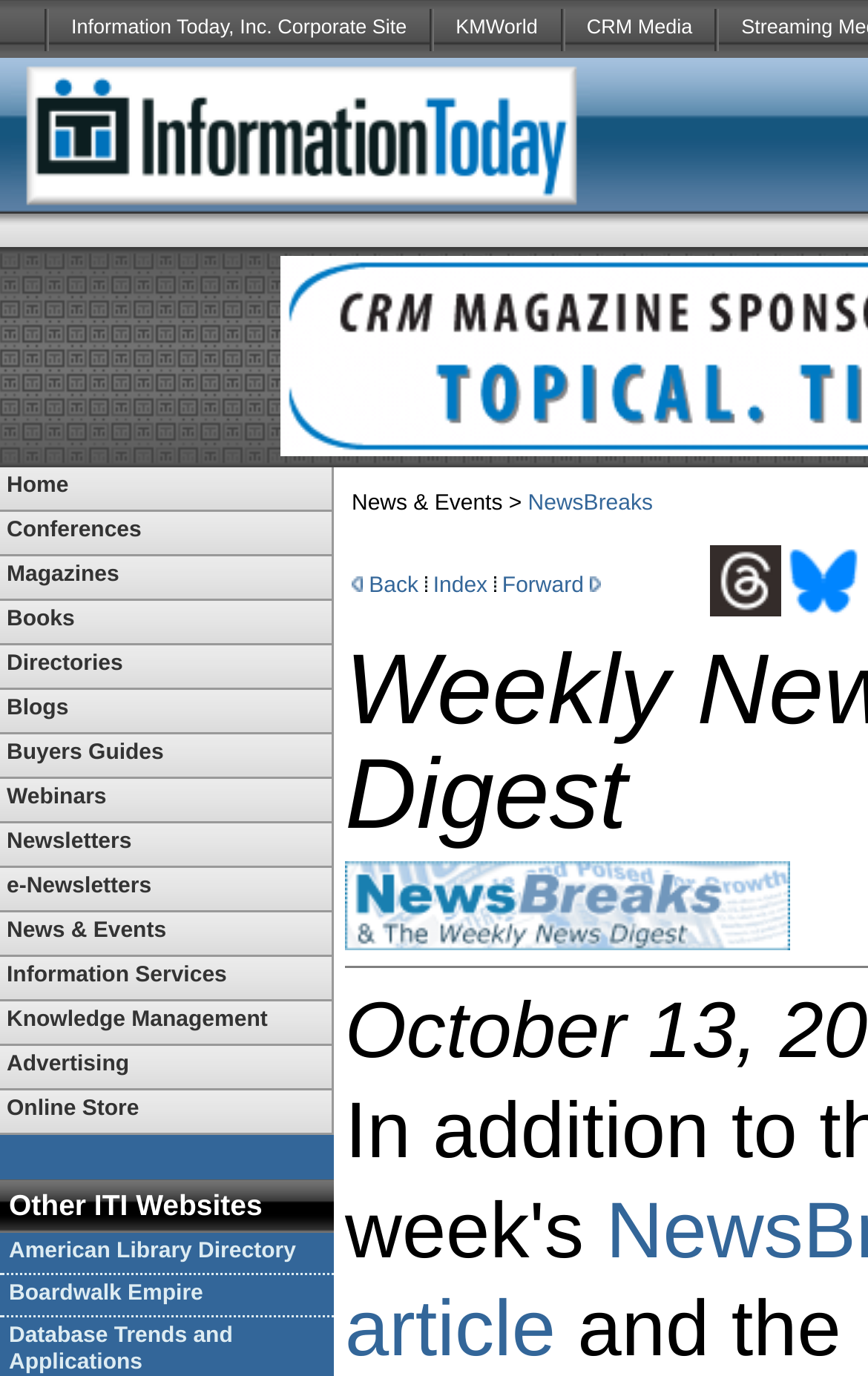Determine the bounding box coordinates of the clickable element to complete this instruction: "Click on Threads". Provide the coordinates in the format of four float numbers between 0 and 1, [left, top, right, bottom].

[0.817, 0.429, 0.908, 0.453]